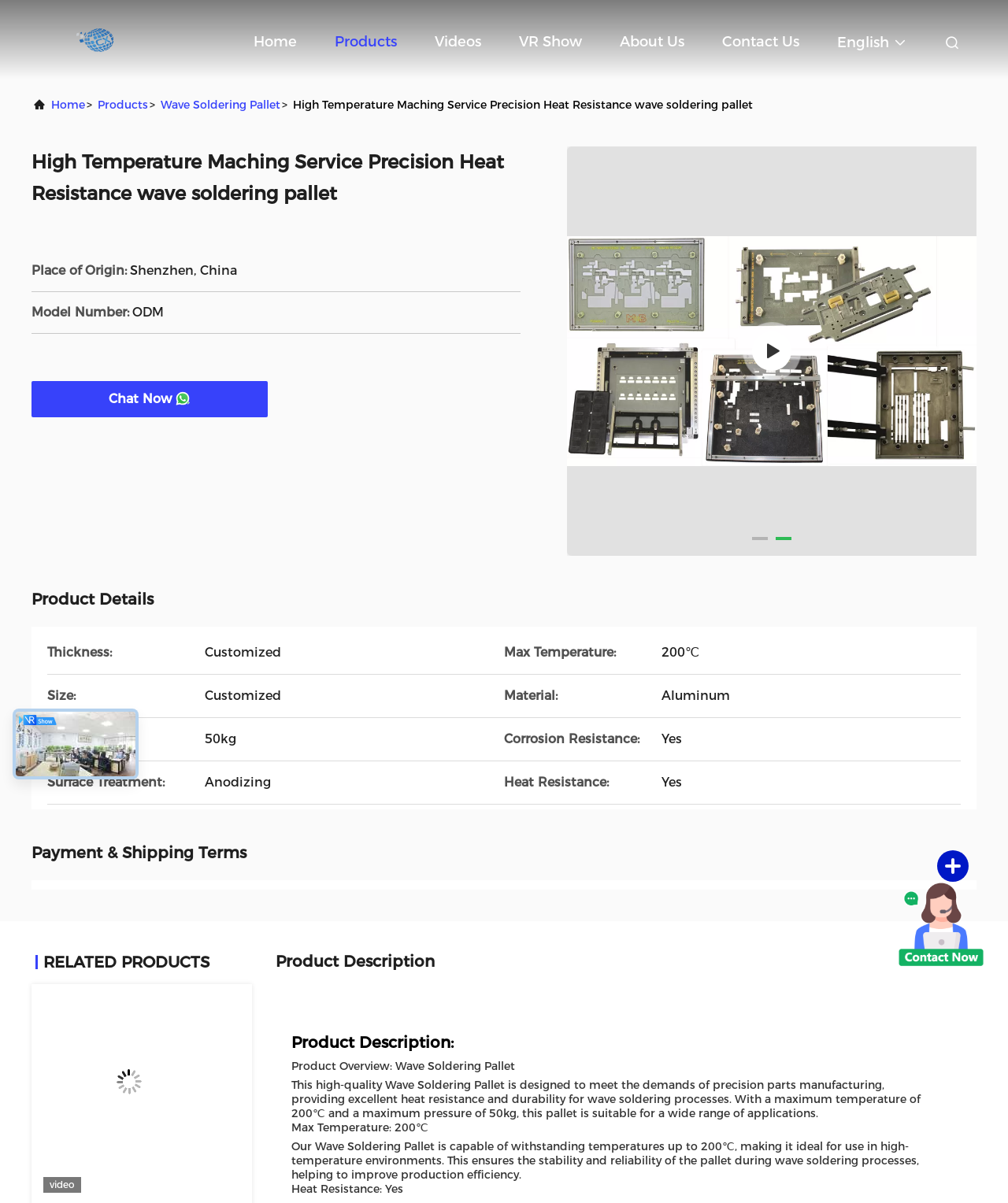Provide an in-depth caption for the contents of the webpage.

This webpage is about a high-temperature machining service precision heat resistance wave soldering pallet from China. At the top right corner, there is an image with a "Send Message" label. Below it, there are several links to different sections of the website, including "Home", "Products", "Videos", "VR Show", "About Us", and "Contact Us". 

To the left of these links, there is a company logo and a link to the company's name, "Shenzhen Chongxi PRECISION Hardware Co., Ltd". Below the company logo, there is a horizontal menu with links to "Home", "Products", and "Wave Soldering Pallet". 

The main content of the webpage is about the product details of the wave soldering pallet. There is a heading with the product name, followed by a description of the product, including its place of origin, model number, and other specifications. 

Below the product description, there are several sections, including "Product Details", "Payment & Shipping Terms", and "RELATED PRODUCTS". In the "Product Details" section, there are specifications of the product, such as its thickness, max temperature, size, material, and corrosion resistance. 

In the "RELATED PRODUCTS" section, there is a link to a related product with a similar description and an image. At the bottom of the webpage, there is a "Product Description" section, which provides a detailed overview of the product, including its features and benefits.